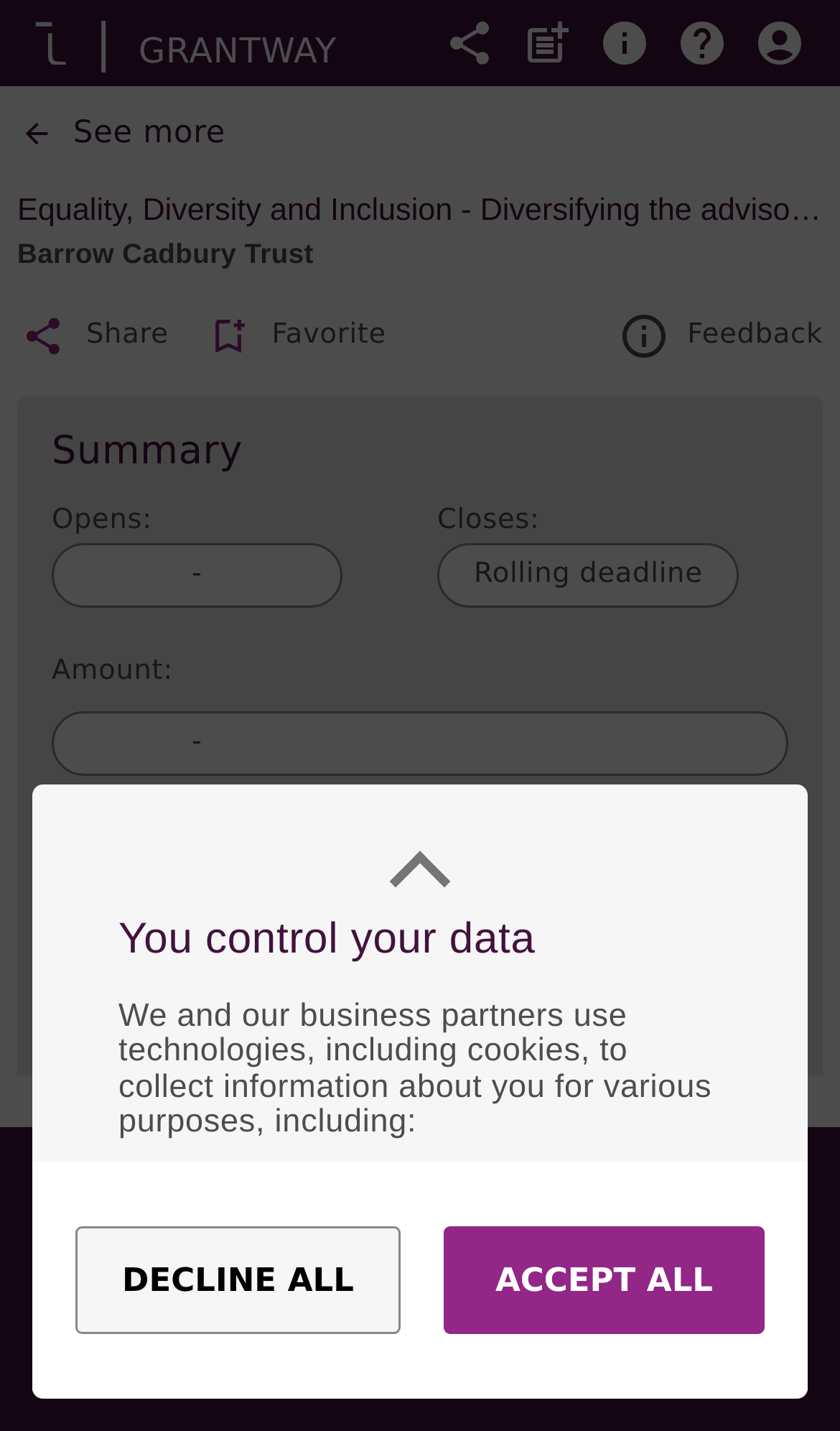Can you locate the main headline on this webpage and provide its text content?

Equality, Diversity and Inclusion - Diversifying the advisor market